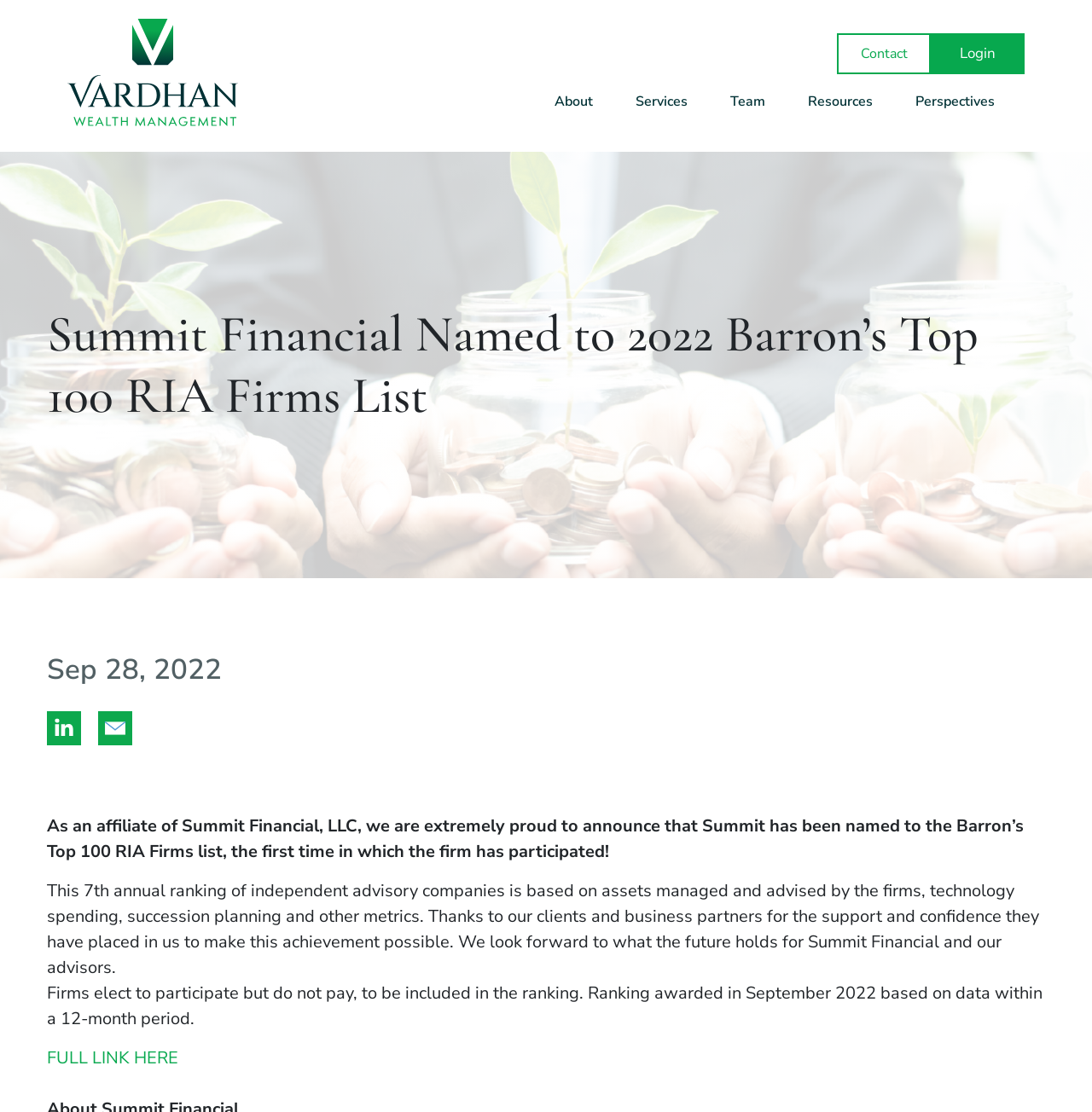What is the basis of the ranking?
Give a detailed and exhaustive answer to the question.

The webpage states that the ranking is based on assets managed and advised by the firms, technology spending, succession planning, and other metrics, as mentioned in the text 'This 7th annual ranking of independent advisory companies is based on assets managed and advised by the firms, technology spending, succession planning and other metrics'.